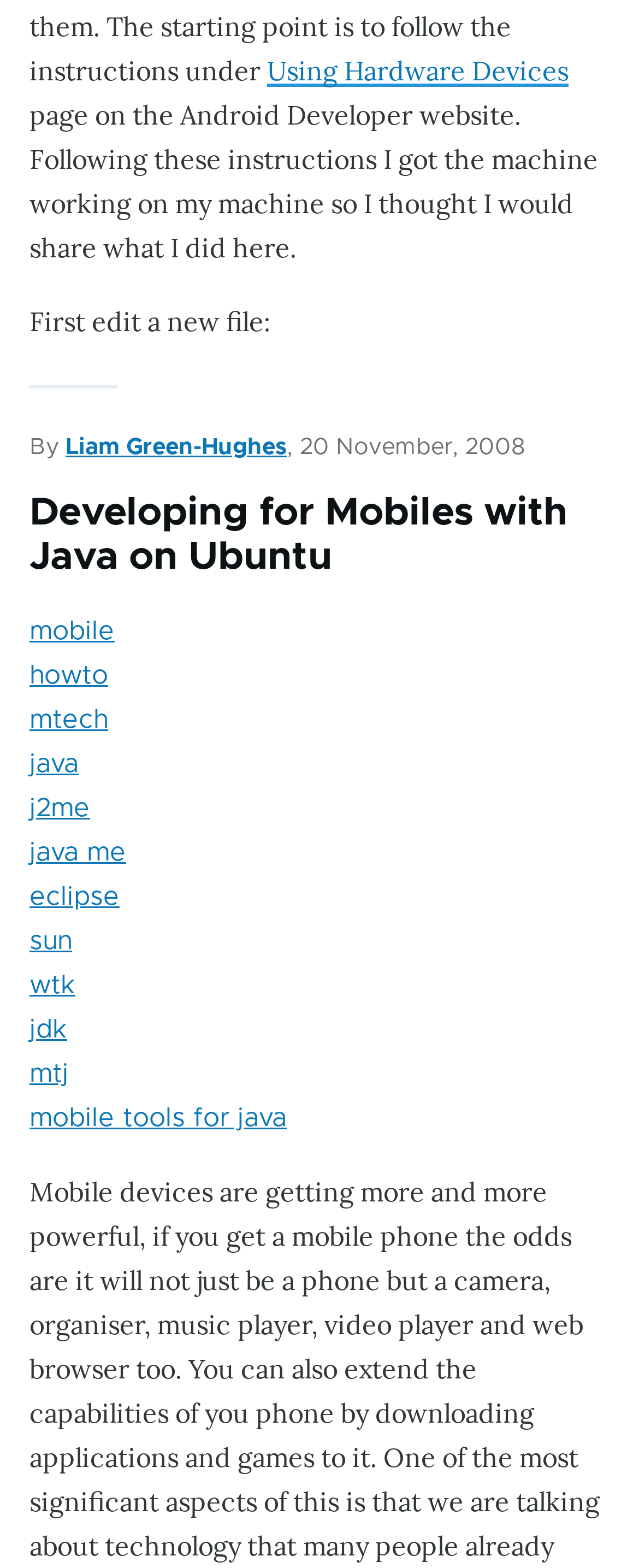Please identify the bounding box coordinates of the clickable area that will allow you to execute the instruction: "Visit the page of 'Liam Green-Hughes'".

[0.103, 0.278, 0.449, 0.293]